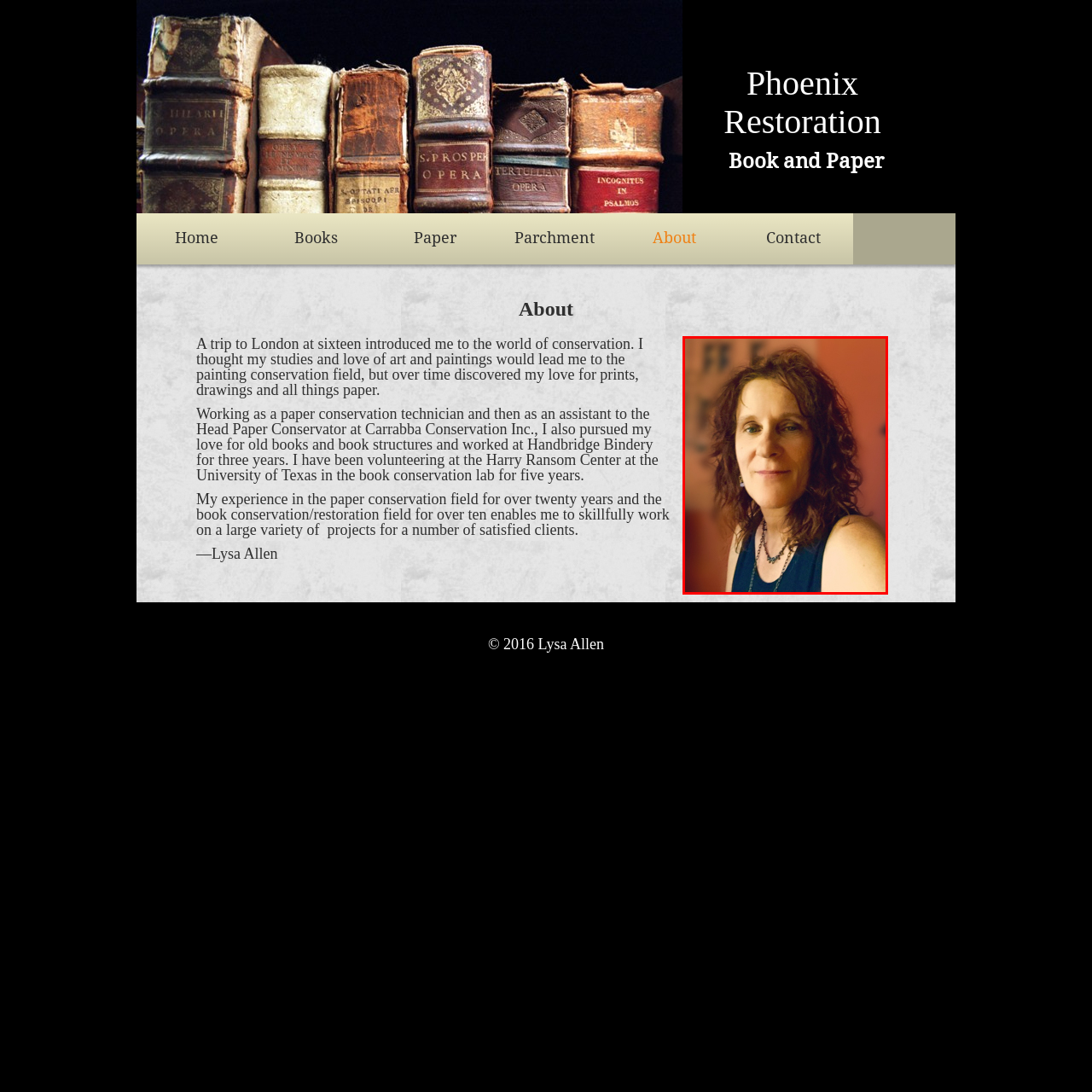Inspect the section highlighted in the red box, How many years of experience does the woman have in paper conservation? 
Answer using a single word or phrase.

Over twenty years